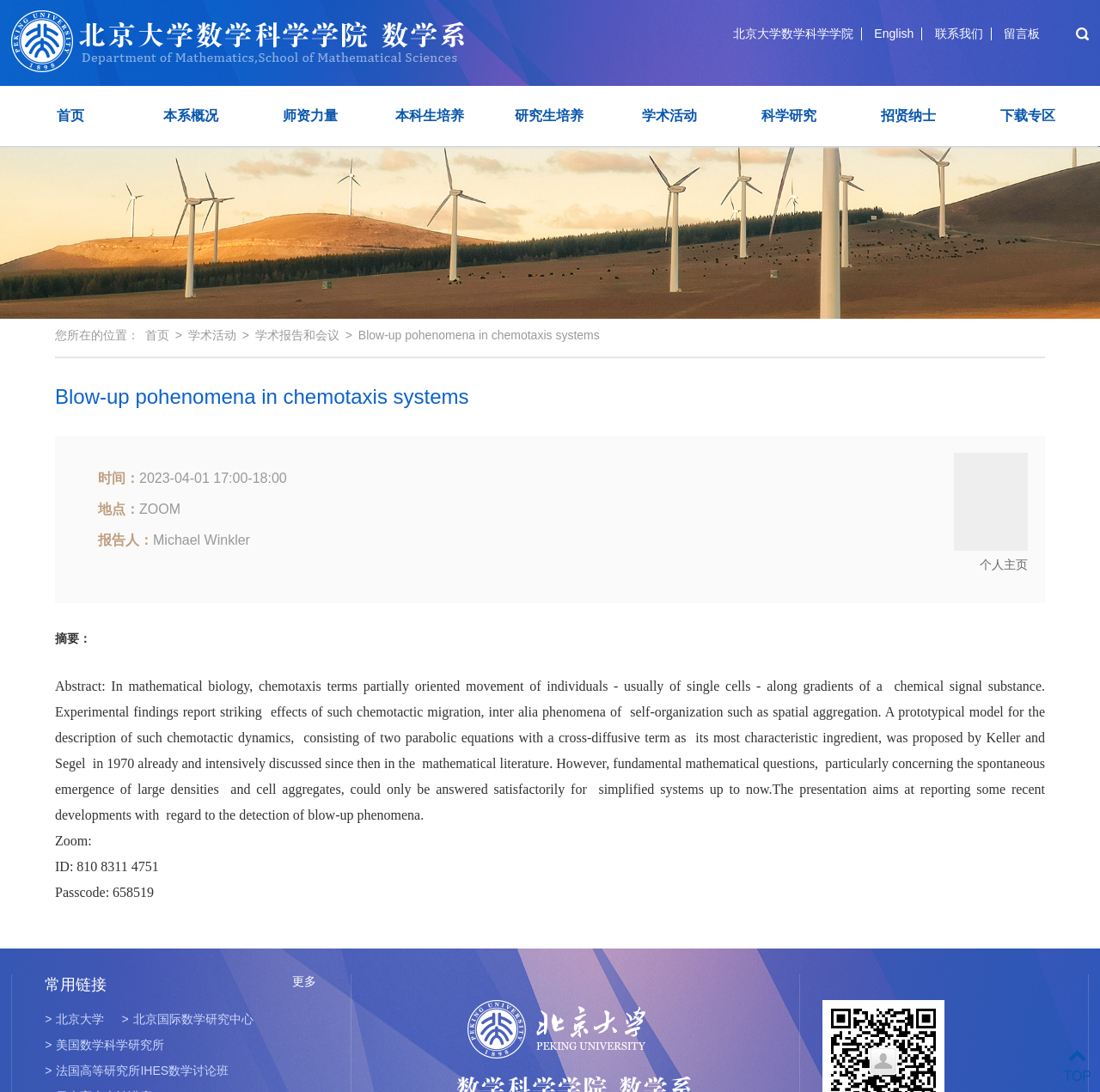Find the bounding box coordinates of the element to click in order to complete this instruction: "Go to the 'Home' page". The bounding box coordinates must be four float numbers between 0 and 1, denoted as [left, top, right, bottom].

None